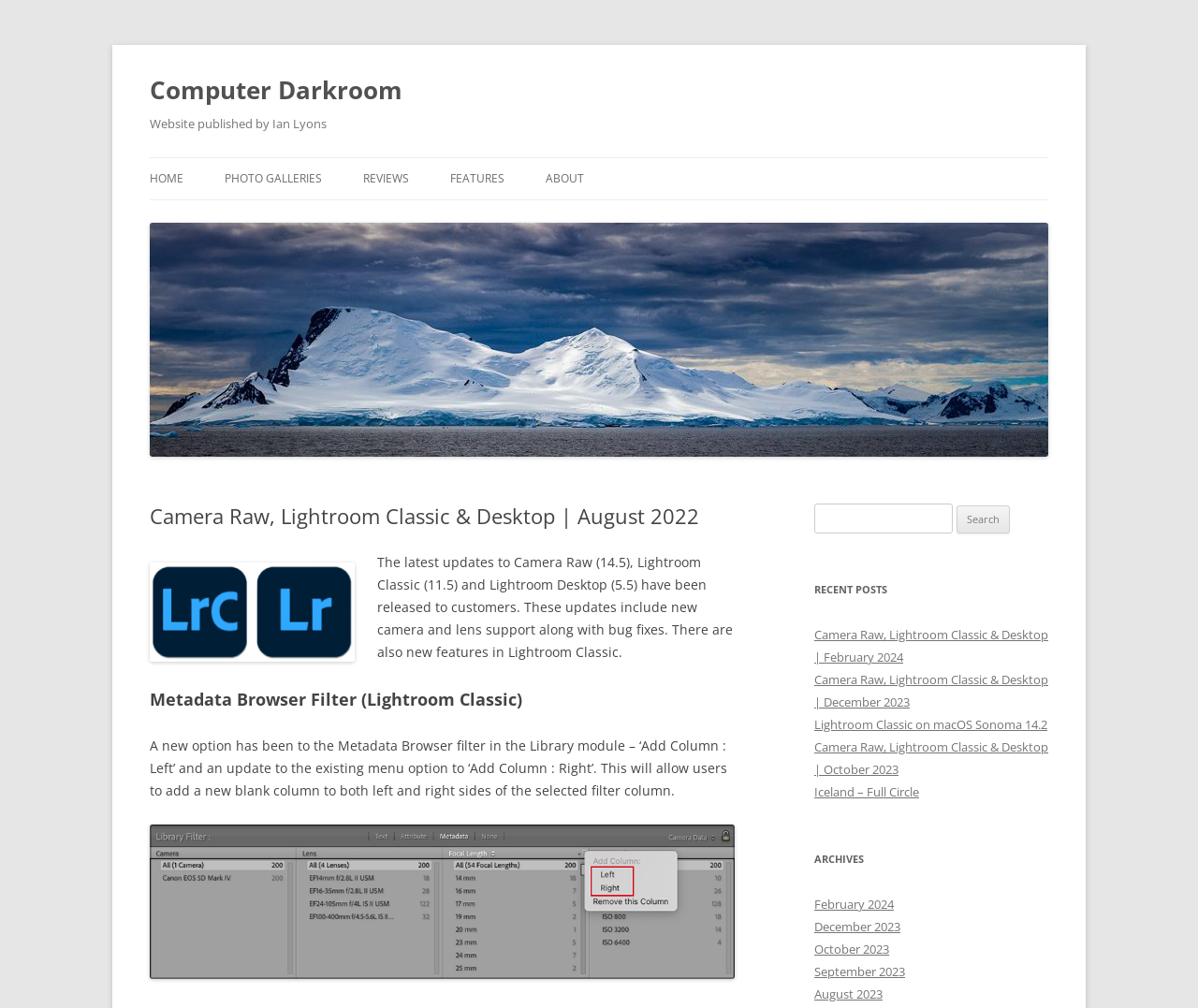Can you specify the bounding box coordinates of the area that needs to be clicked to fulfill the following instruction: "go to home page"?

[0.125, 0.157, 0.153, 0.198]